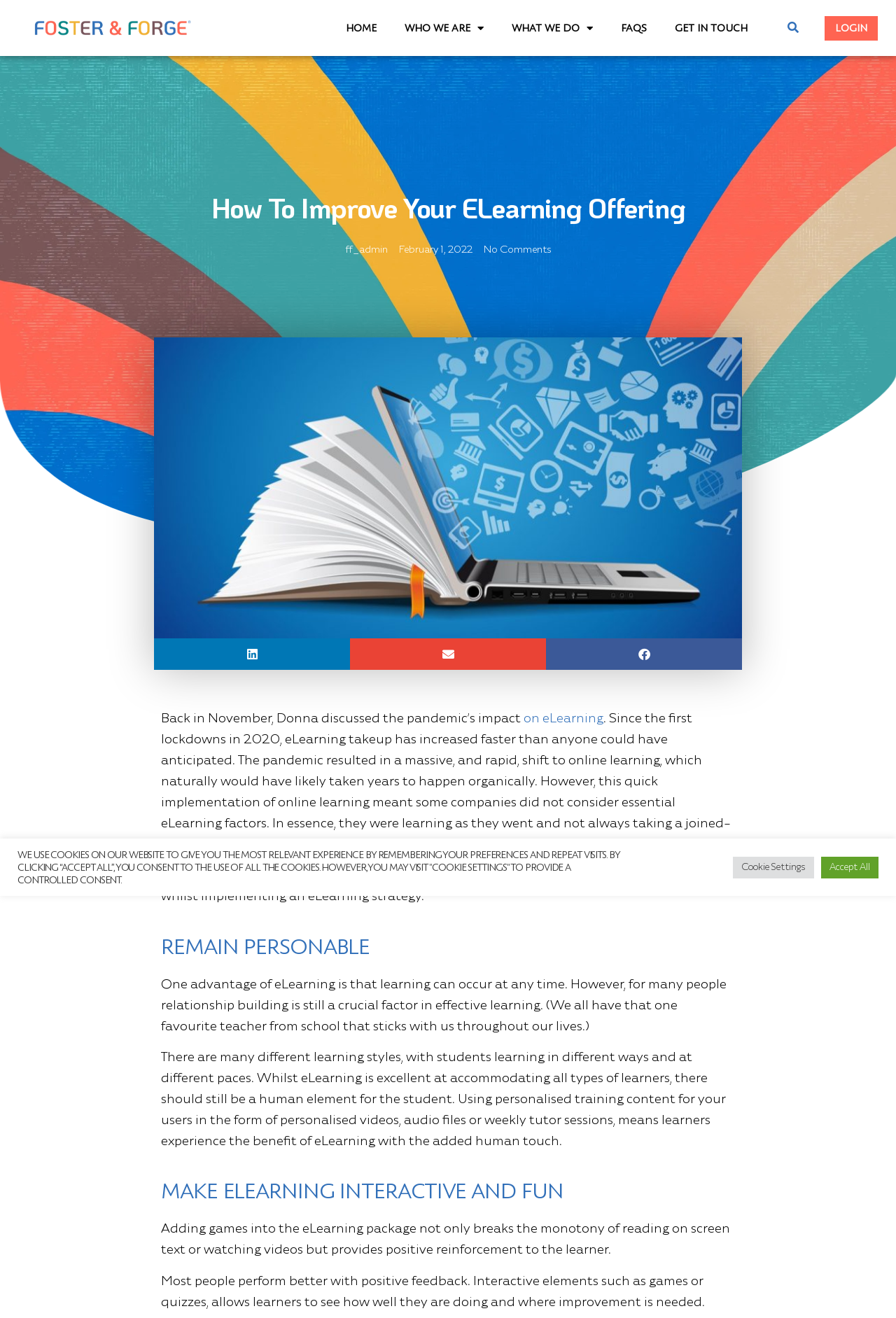Could you determine the bounding box coordinates of the clickable element to complete the instruction: "Share on linkedin"? Provide the coordinates as four float numbers between 0 and 1, i.e., [left, top, right, bottom].

[0.172, 0.484, 0.391, 0.508]